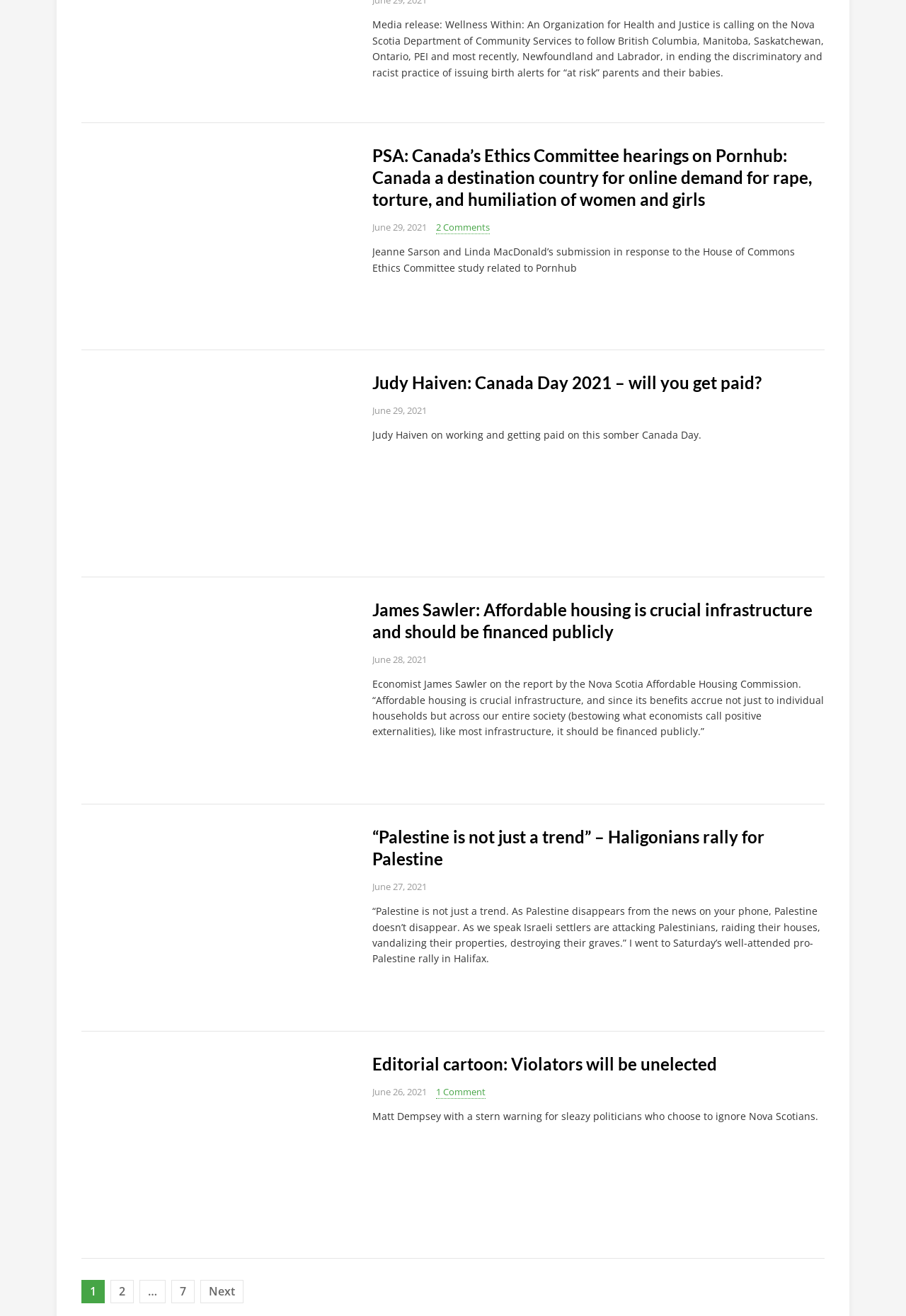Refer to the screenshot and answer the following question in detail:
What is the topic of the editorial cartoon?

The editorial cartoon is about violators who will be unelected, as indicated by the heading 'Editorial cartoon: Violators will be unelected'.